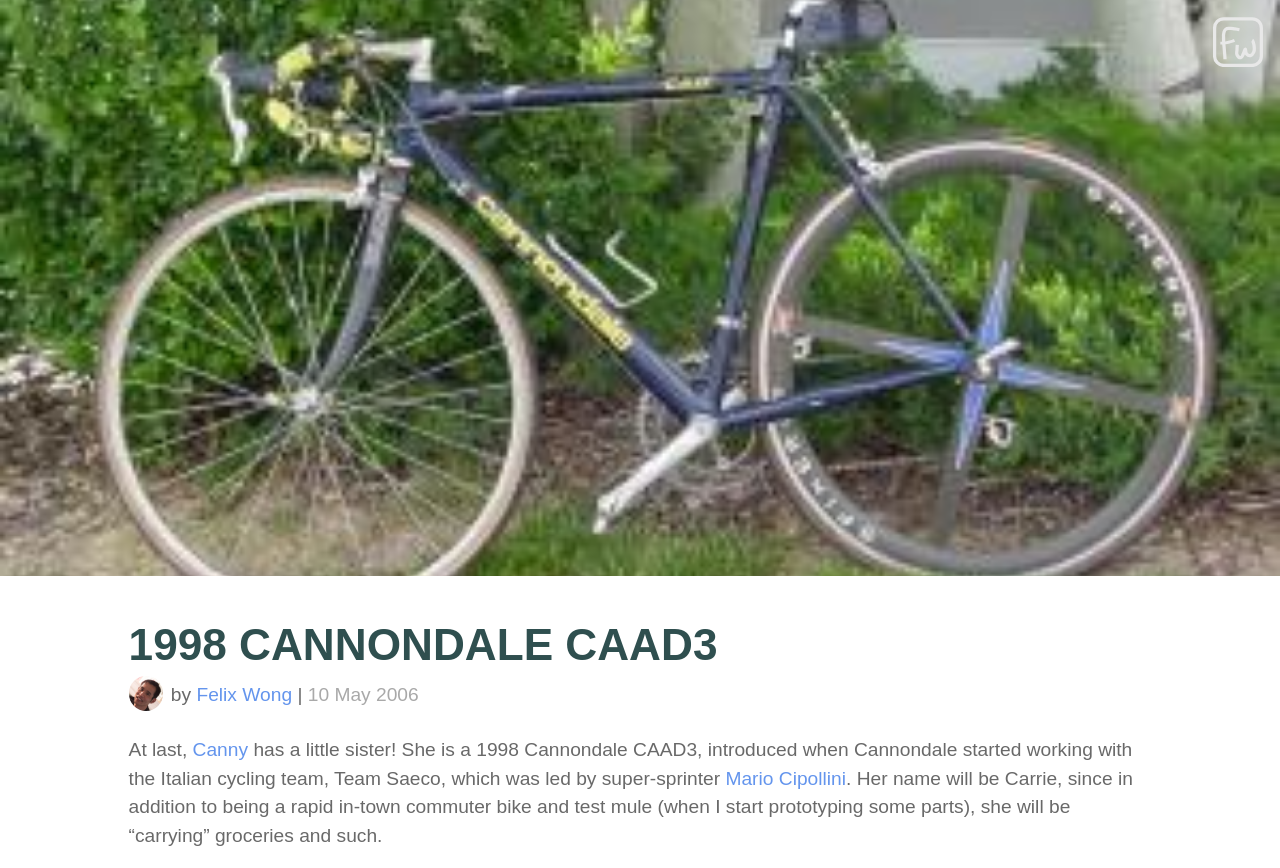Find the bounding box coordinates of the clickable element required to execute the following instruction: "Read the poem The Night I Saw the Milky Way". Provide the coordinates as four float numbers between 0 and 1, i.e., [left, top, right, bottom].

None